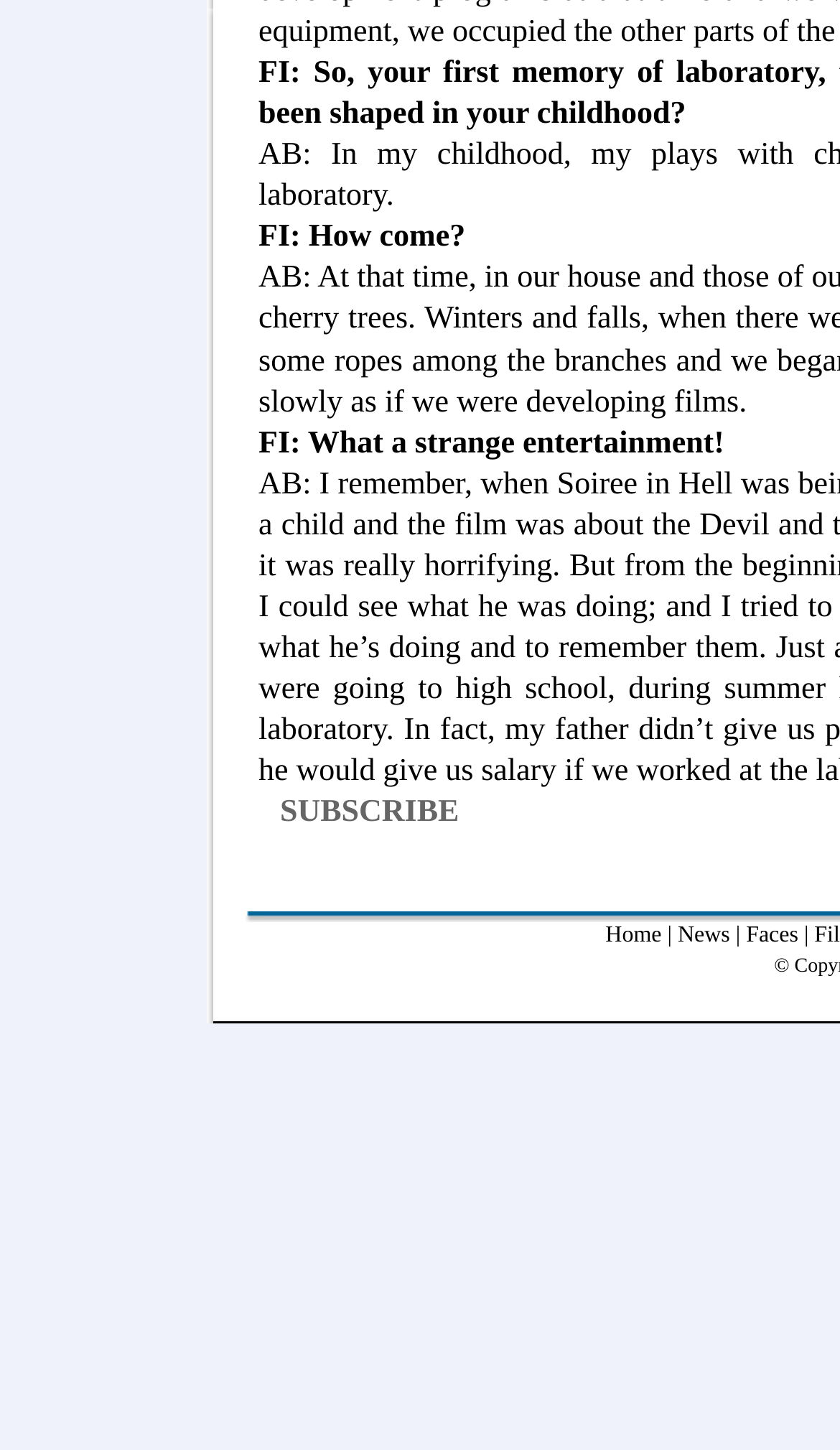What is the text above the 'SUBSCRIBE' link?
Provide a well-explained and detailed answer to the question.

The text above the 'SUBSCRIBE' link is 'FI: What a strange entertainment!' which is a static text element located at the top-middle section of the webpage with a bounding box of [0.308, 0.294, 0.862, 0.318].